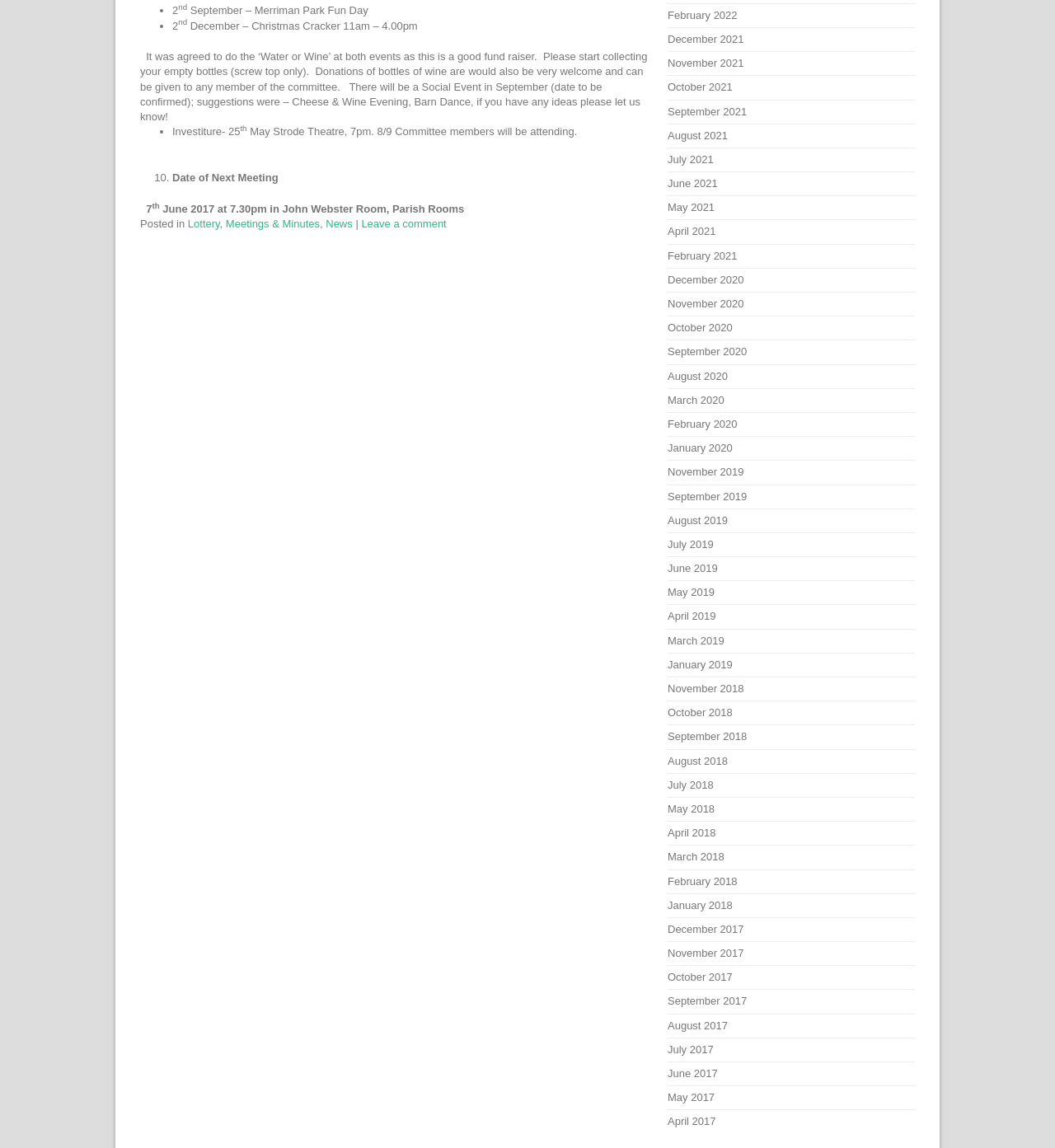Predict the bounding box coordinates of the area that should be clicked to accomplish the following instruction: "Check the 'Date of Next Meeting'". The bounding box coordinates should consist of four float numbers between 0 and 1, i.e., [left, top, right, bottom].

[0.163, 0.149, 0.264, 0.16]